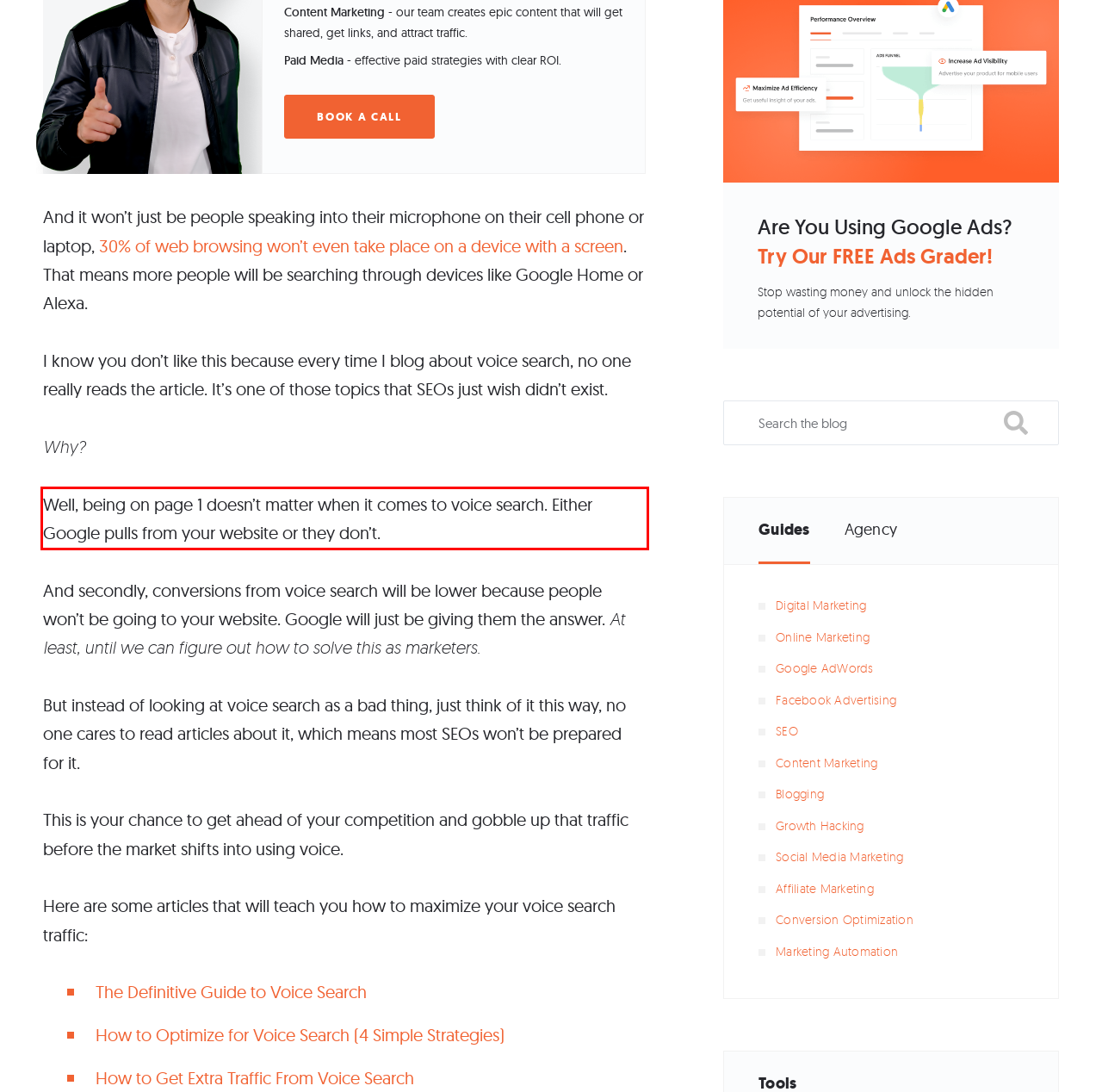Observe the screenshot of the webpage, locate the red bounding box, and extract the text content within it.

Well, being on page 1 doesn’t matter when it comes to voice search. Either Google pulls from your website or they don’t.